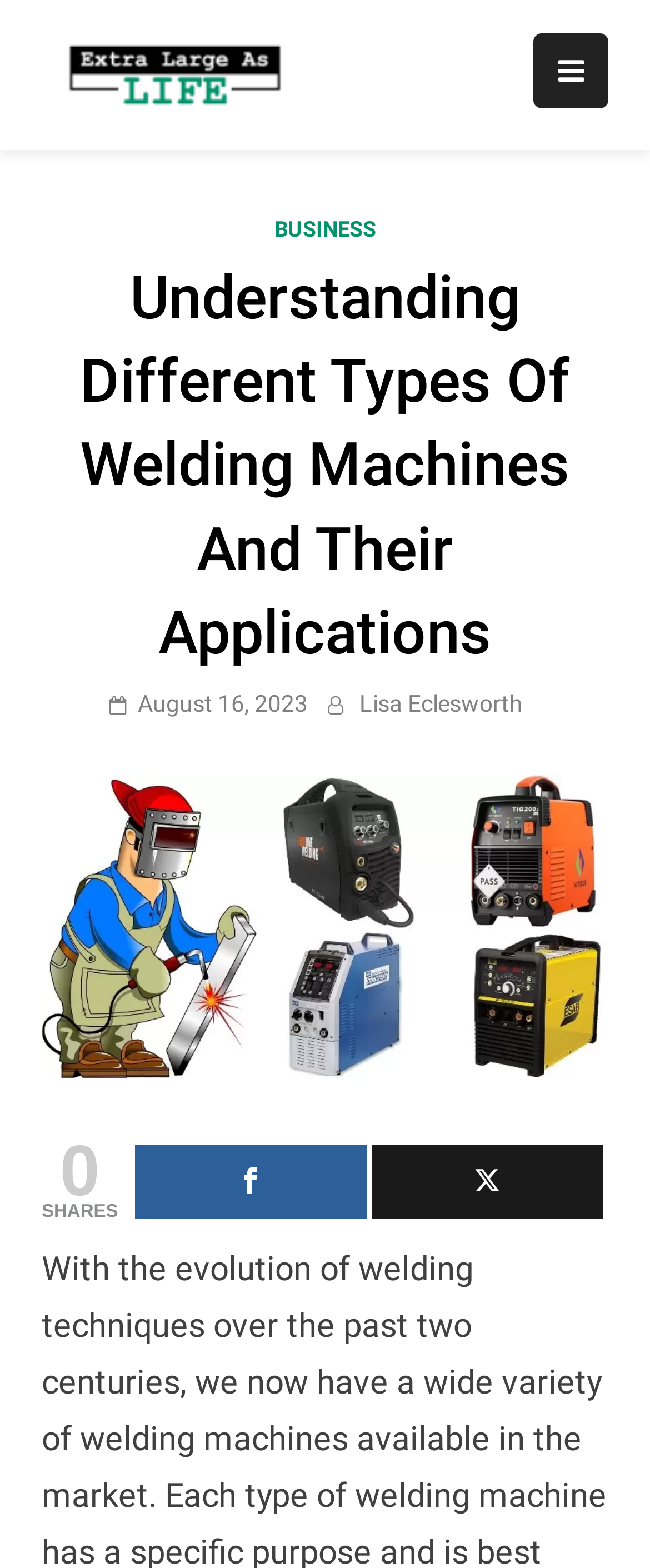Determine the bounding box for the UI element described here: "Lisa Eclesworth".

[0.553, 0.44, 0.804, 0.457]